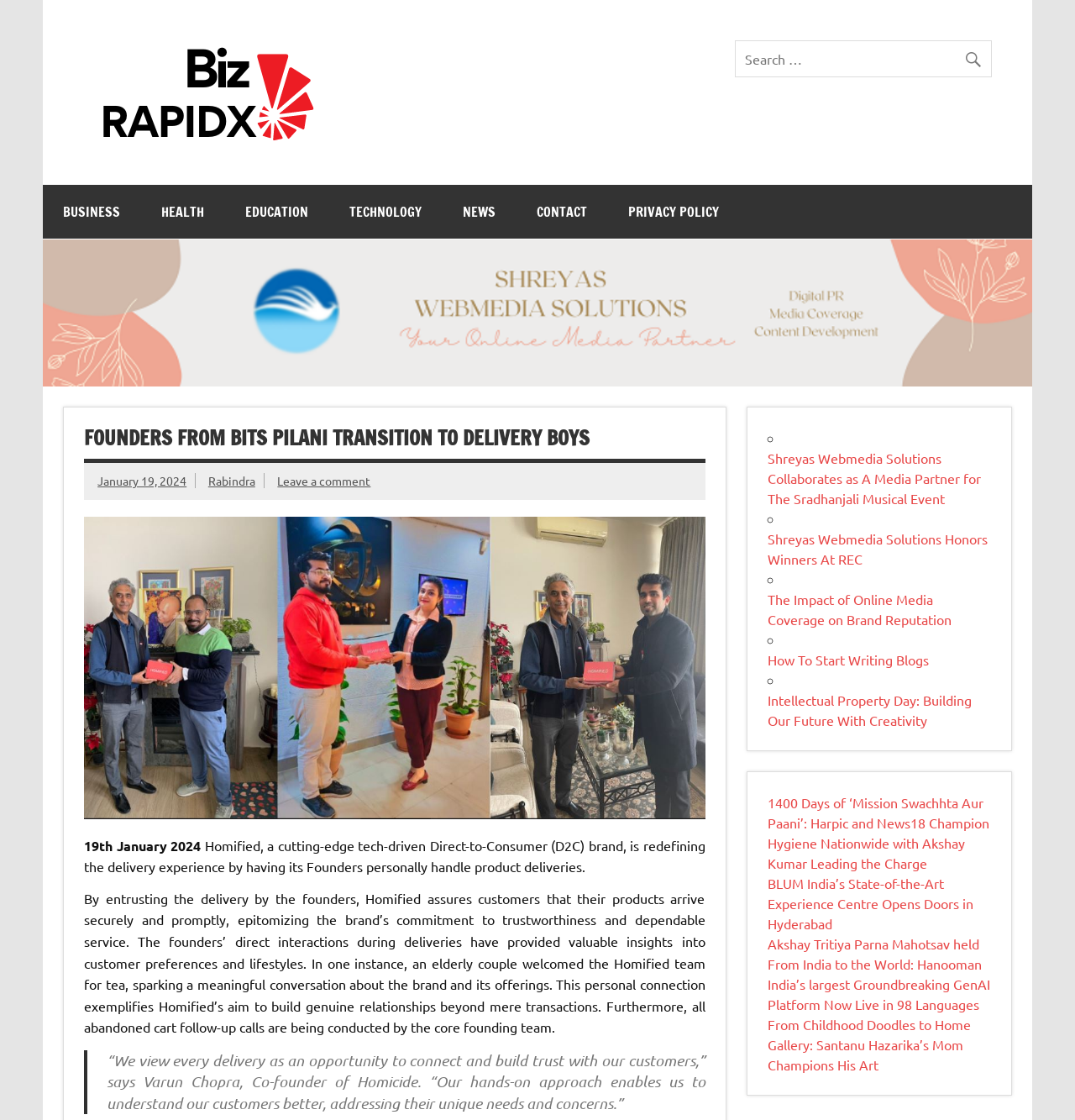Using a single word or phrase, answer the following question: 
What are the categories listed on the top of the webpage?

BUSINESS, HEALTH, EDUCATION, TECHNOLOGY, NEWS, CONTACT, PRIVACY POLICY